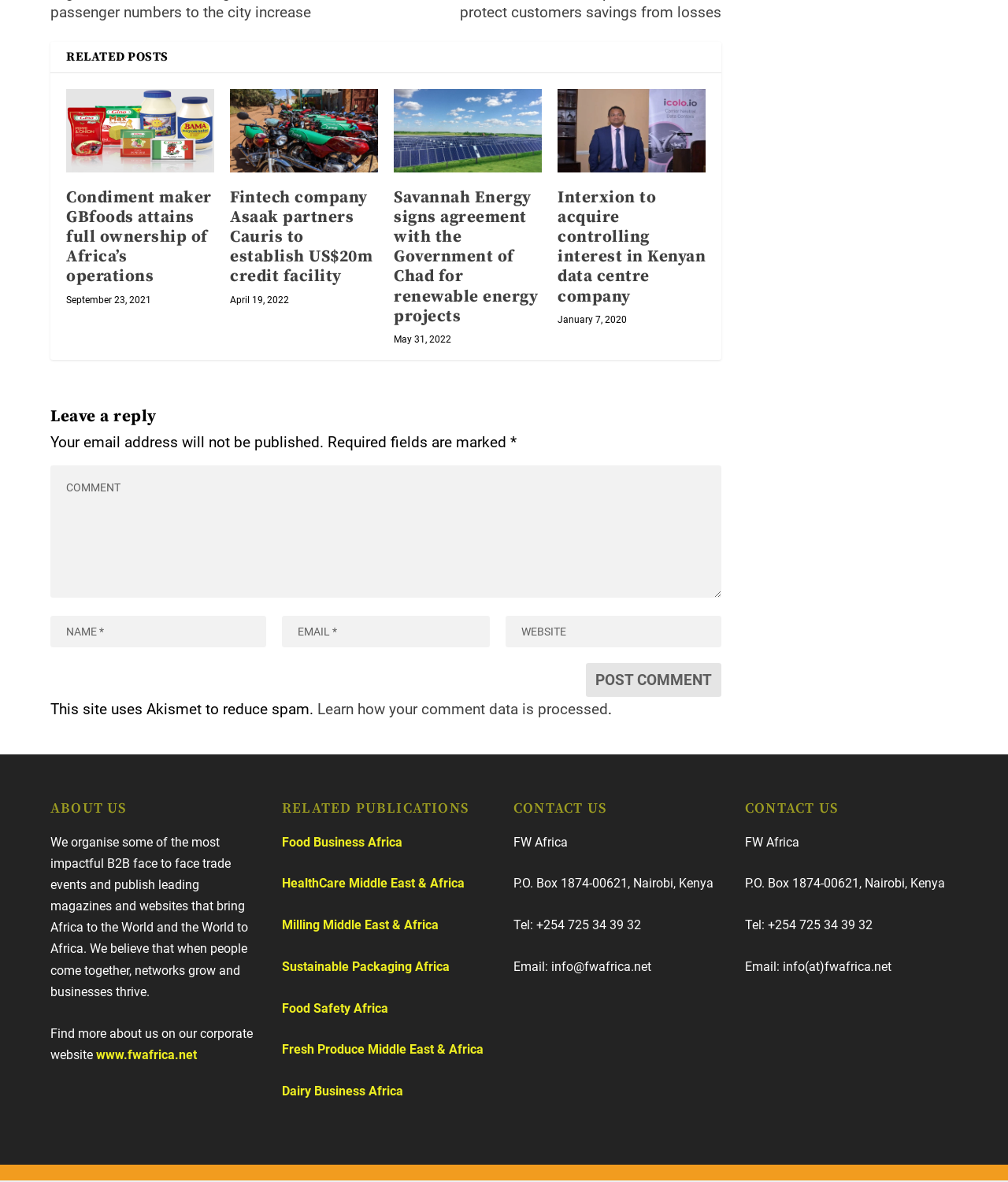Could you provide the bounding box coordinates for the portion of the screen to click to complete this instruction: "Enter your name in the input field"?

[0.05, 0.502, 0.264, 0.528]